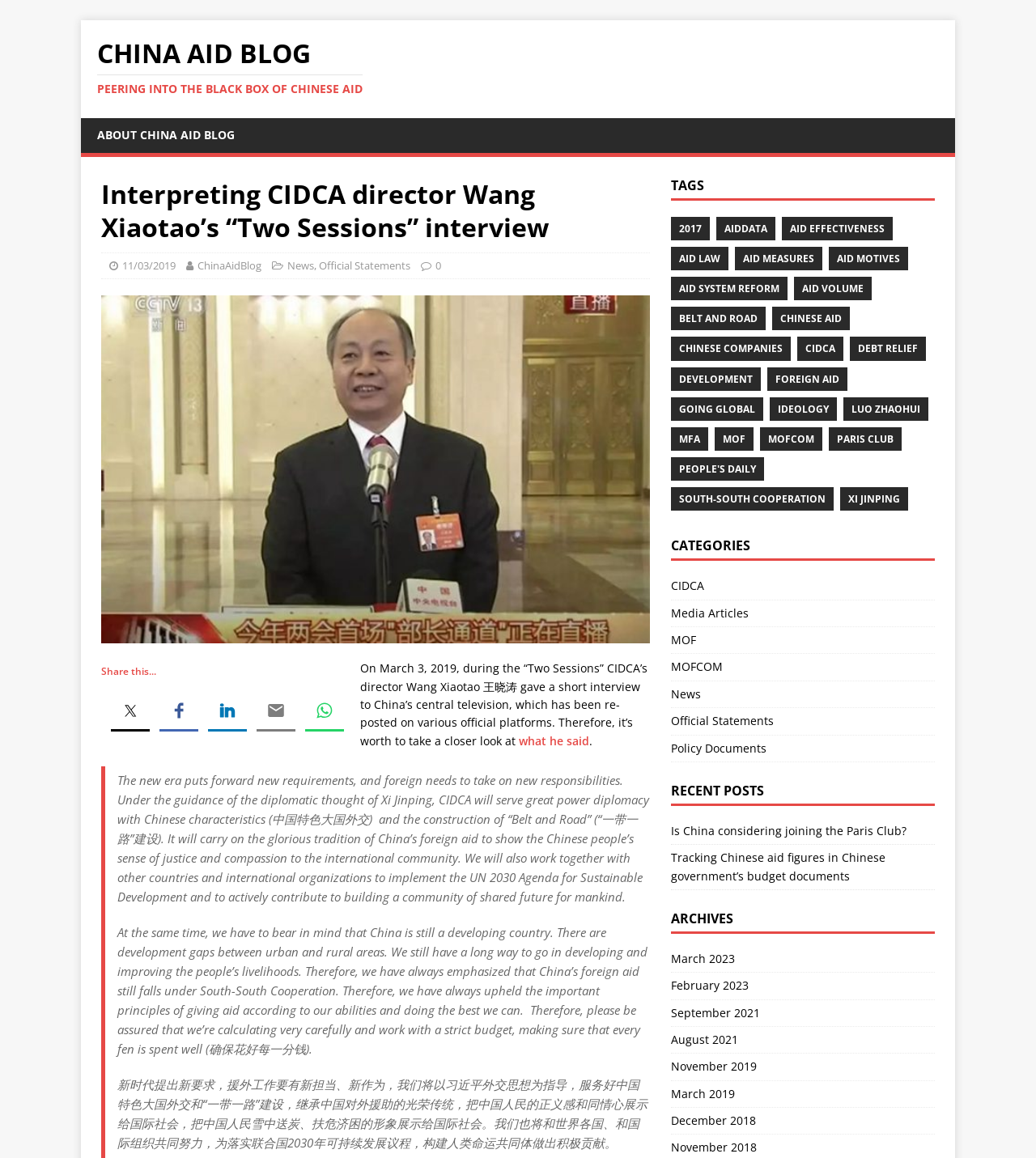Find the bounding box coordinates for the element that must be clicked to complete the instruction: "View the 'TAGS' section". The coordinates should be four float numbers between 0 and 1, indicated as [left, top, right, bottom].

[0.647, 0.153, 0.902, 0.173]